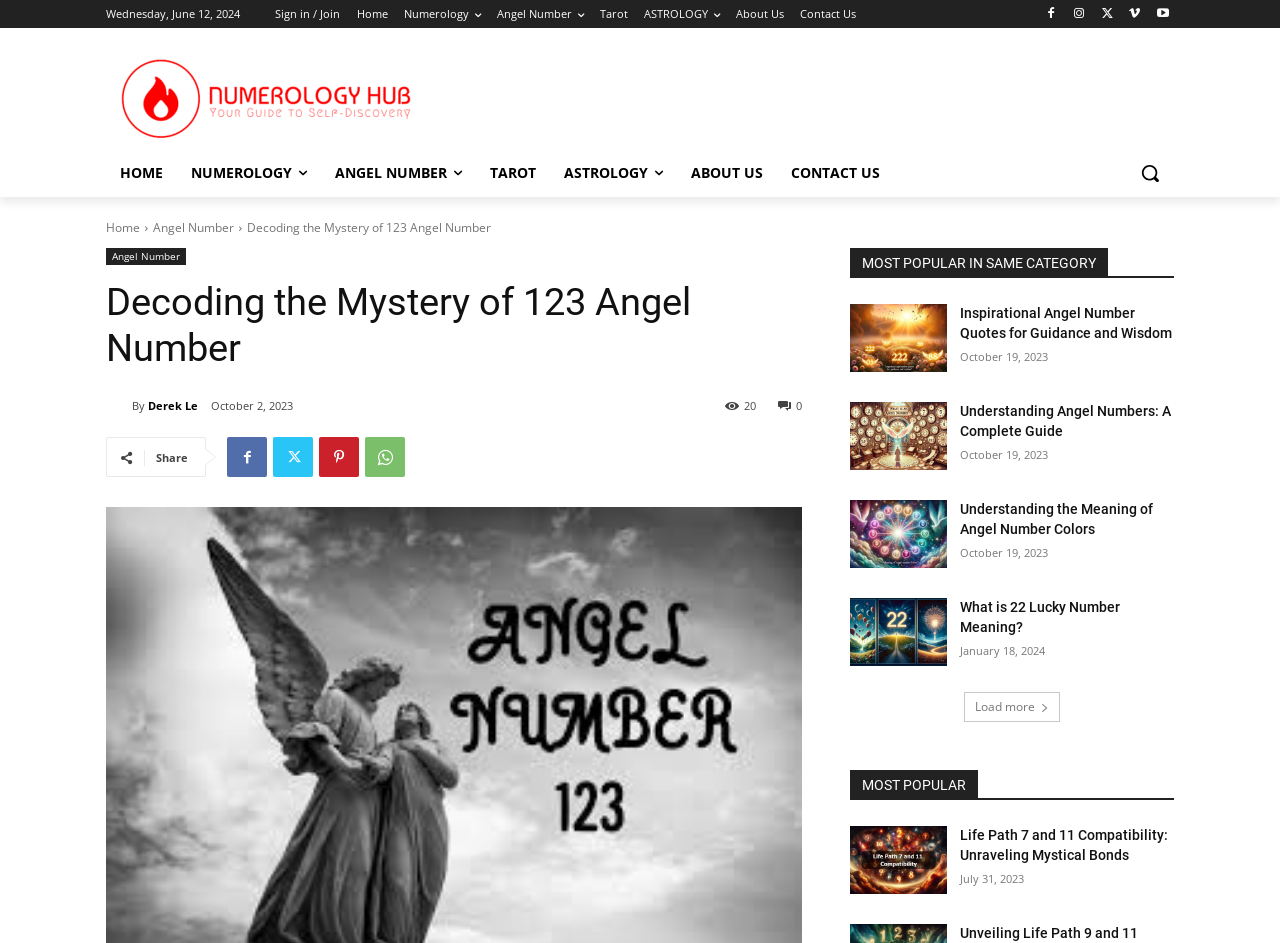What is the category of the article 'Decoding the Mystery of 123 Angel Number'?
Refer to the screenshot and answer in one word or phrase.

Numerology